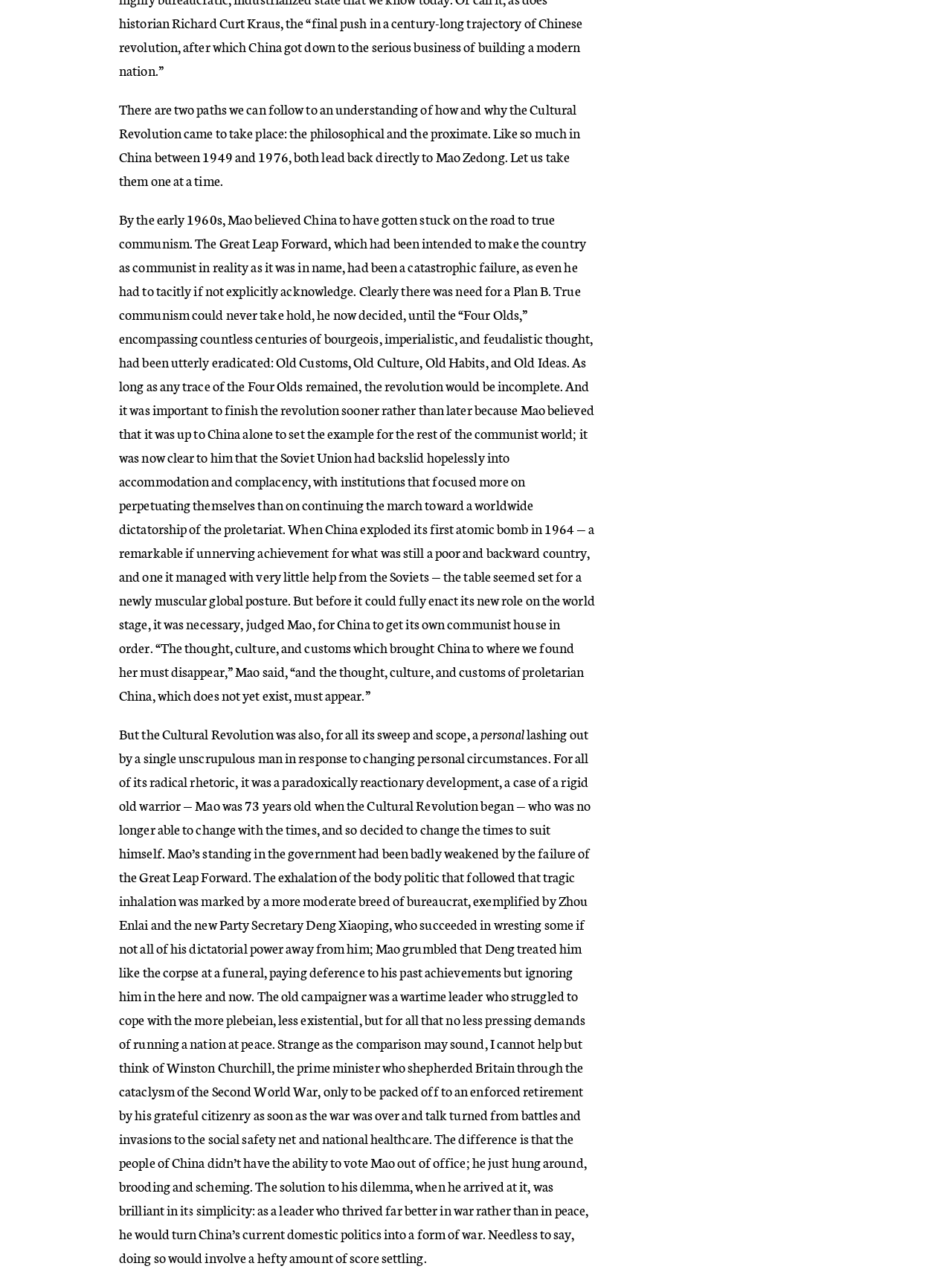Please specify the bounding box coordinates of the area that should be clicked to accomplish the following instruction: "Click on Epilogue: Waiting to Exhale". The coordinates should consist of four float numbers between 0 and 1, i.e., [left, top, right, bottom].

[0.801, 0.359, 0.944, 0.428]